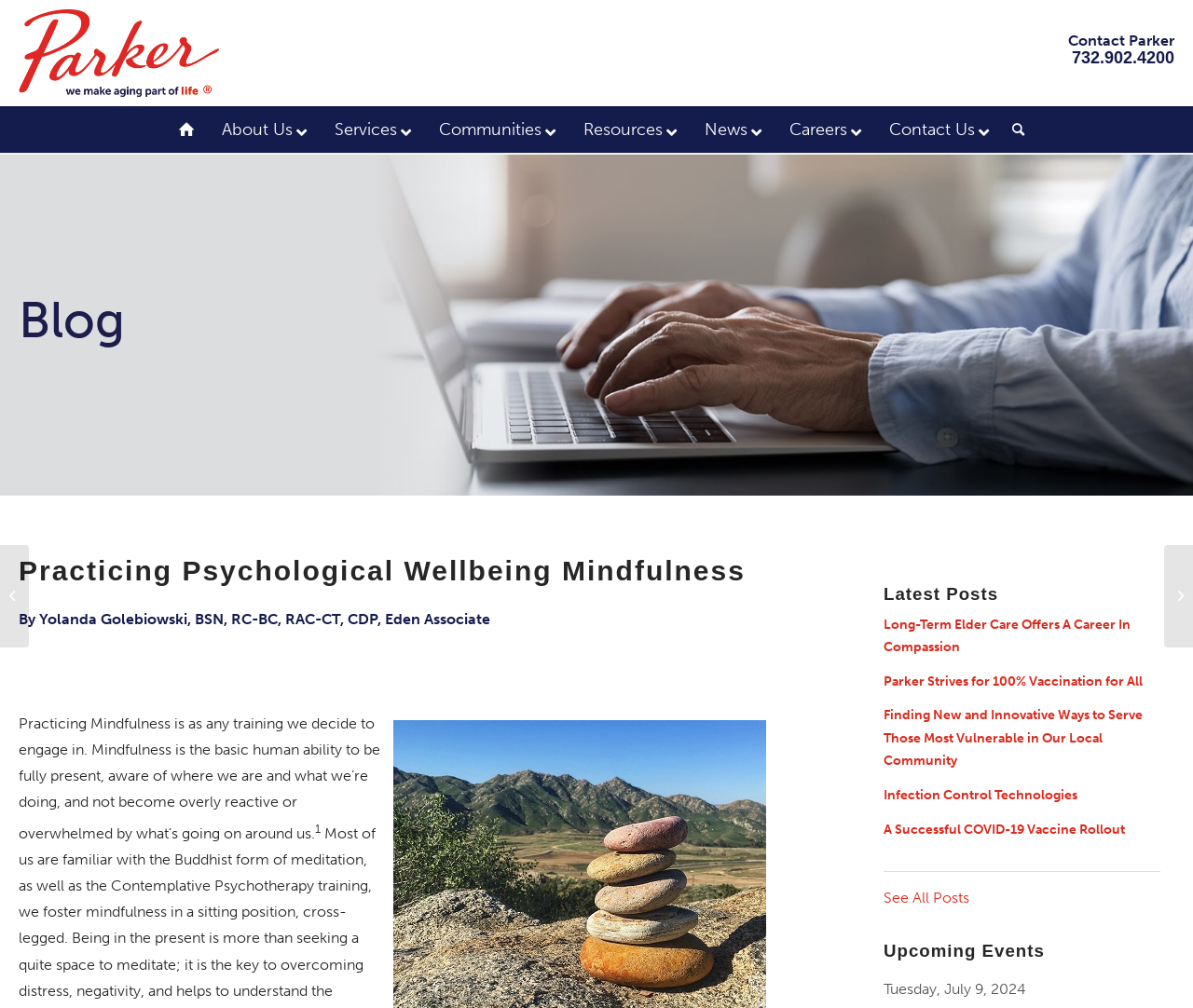Determine the bounding box coordinates for the UI element described. Format the coordinates as (top-left x, top-left y, bottom-right x, bottom-right y) and ensure all values are between 0 and 1. Element description: Banking

None